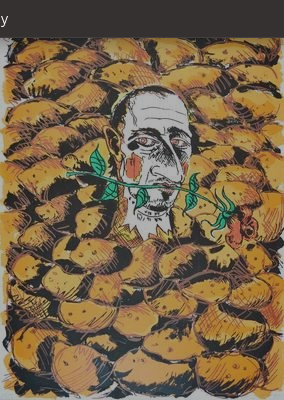What is the figure holding in its mouth?
Please ensure your answer to the question is detailed and covers all necessary aspects.

According to the caption, the figure in the artwork is holding a rose delicately in its mouth, which adds to the contemplative and expressive nature of the figure's expression.